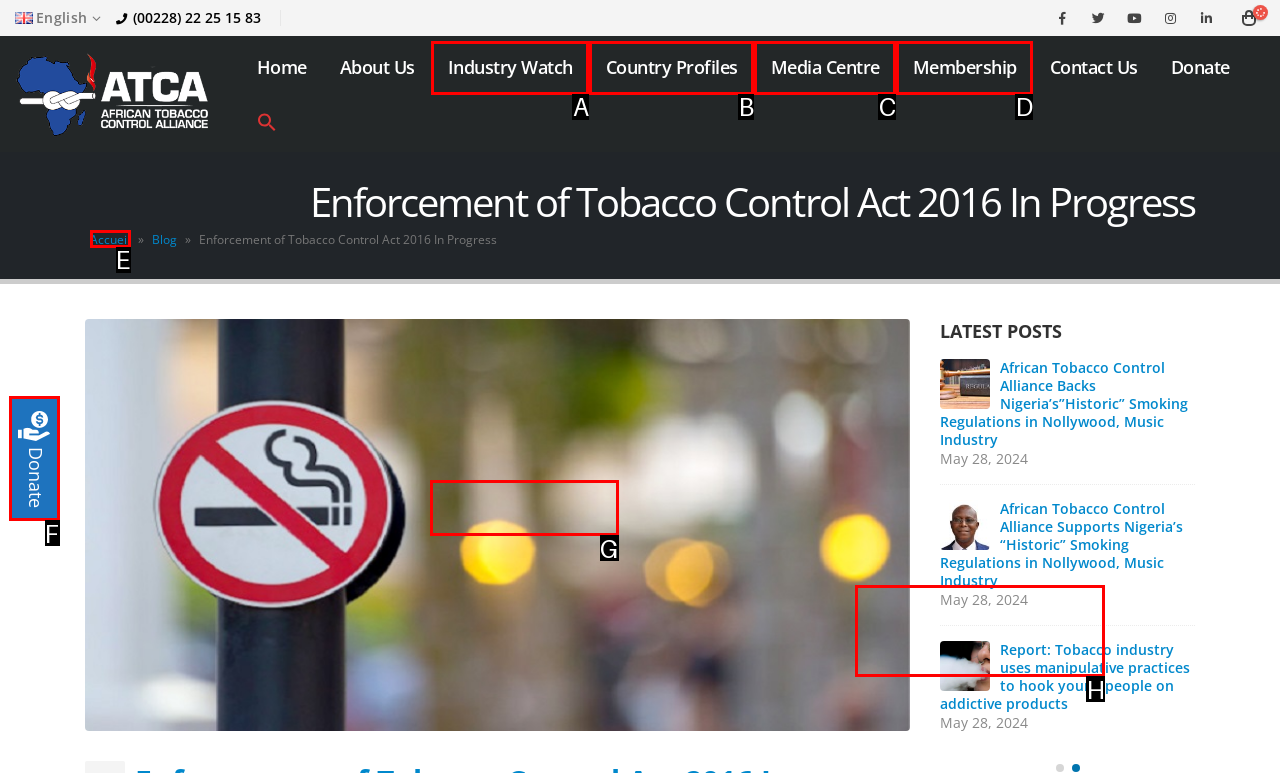Identify which option matches the following description: Media Centre
Answer by giving the letter of the correct option directly.

C